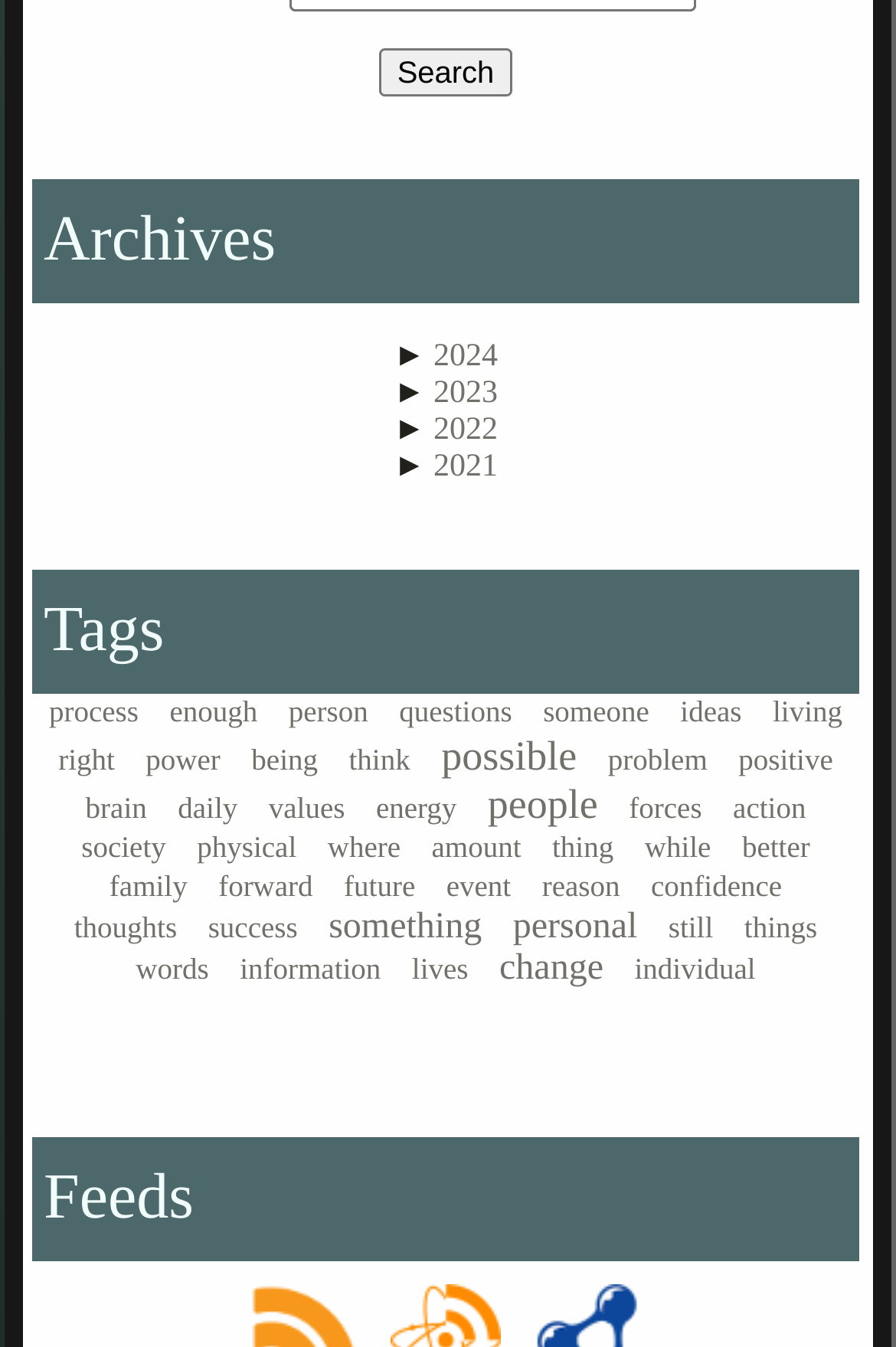Please locate the bounding box coordinates of the element that should be clicked to complete the given instruction: "View archives for 2024".

[0.484, 0.253, 0.556, 0.278]